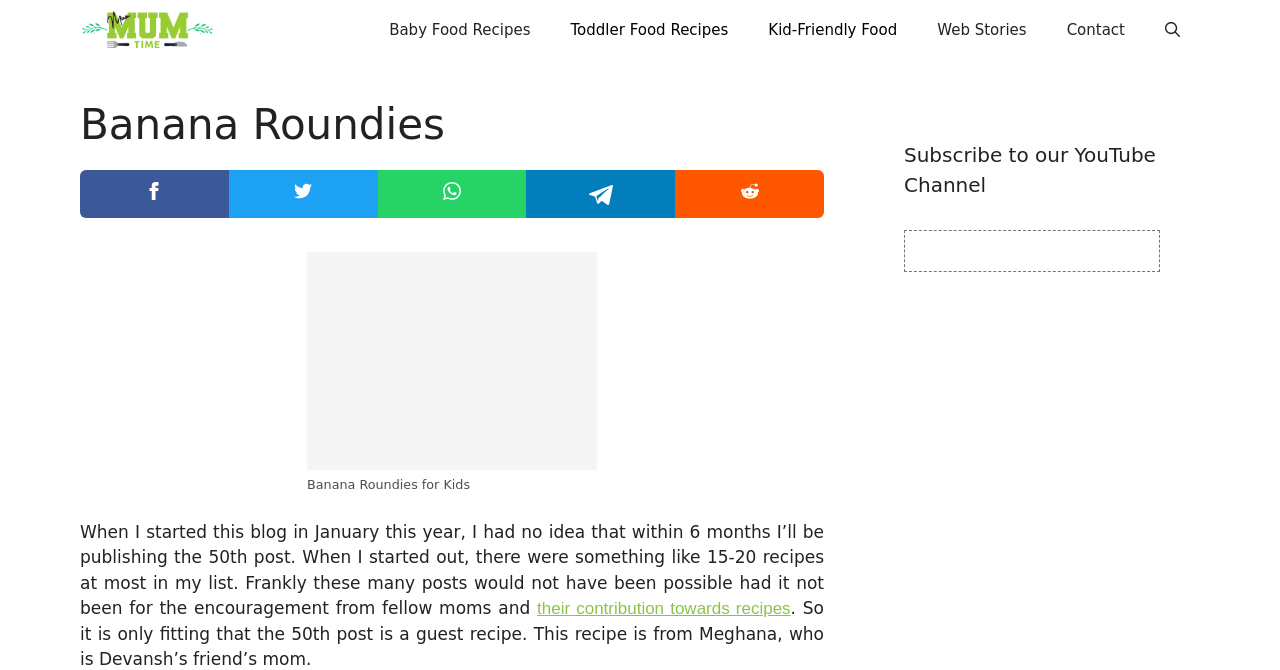Locate the bounding box coordinates of the element I should click to achieve the following instruction: "Click on the MumMumTime logo".

[0.062, 0.0, 0.168, 0.09]